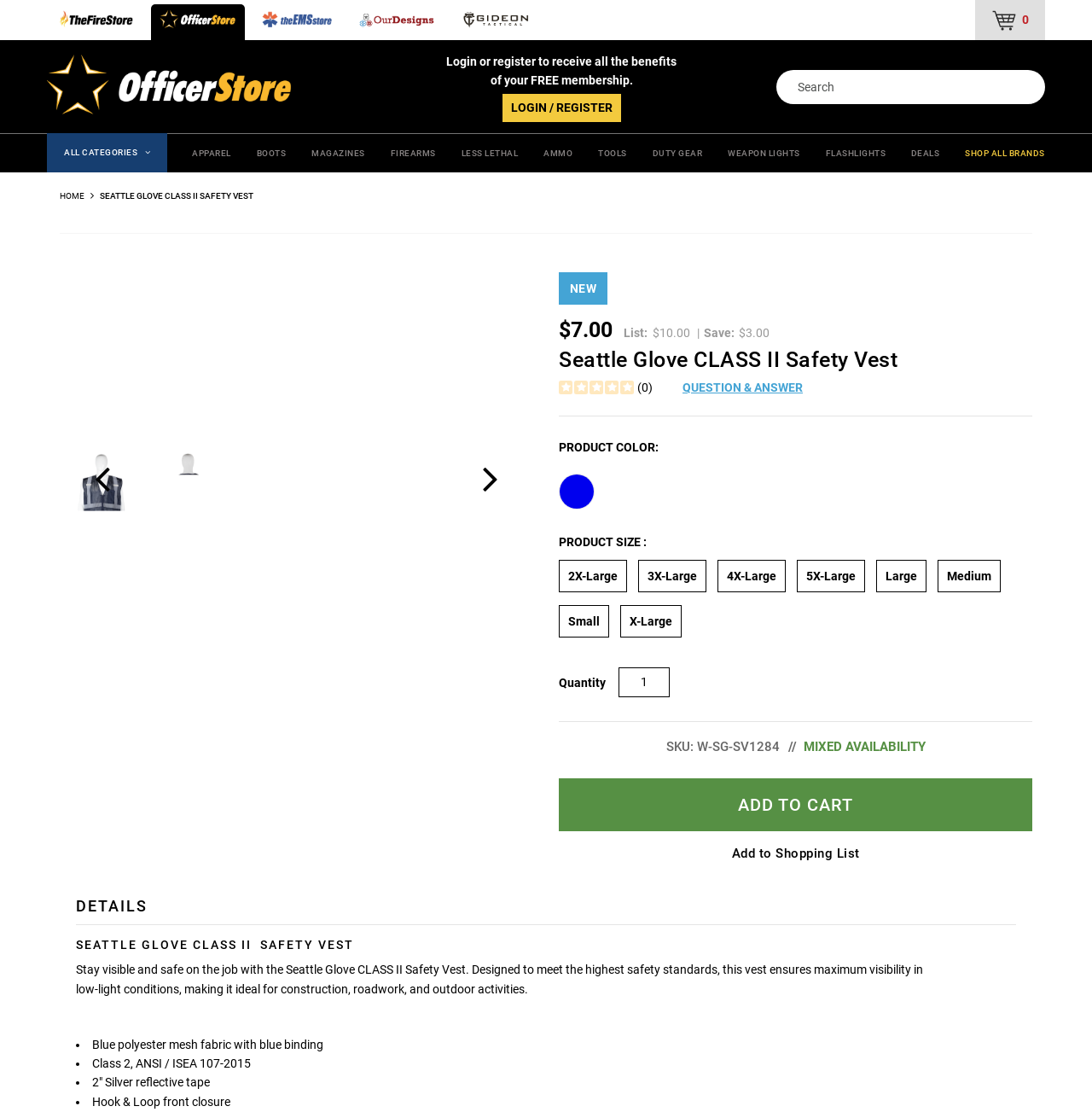What is the standard of the product? Observe the screenshot and provide a one-word or short phrase answer.

ANSI / ISEA 107-2015